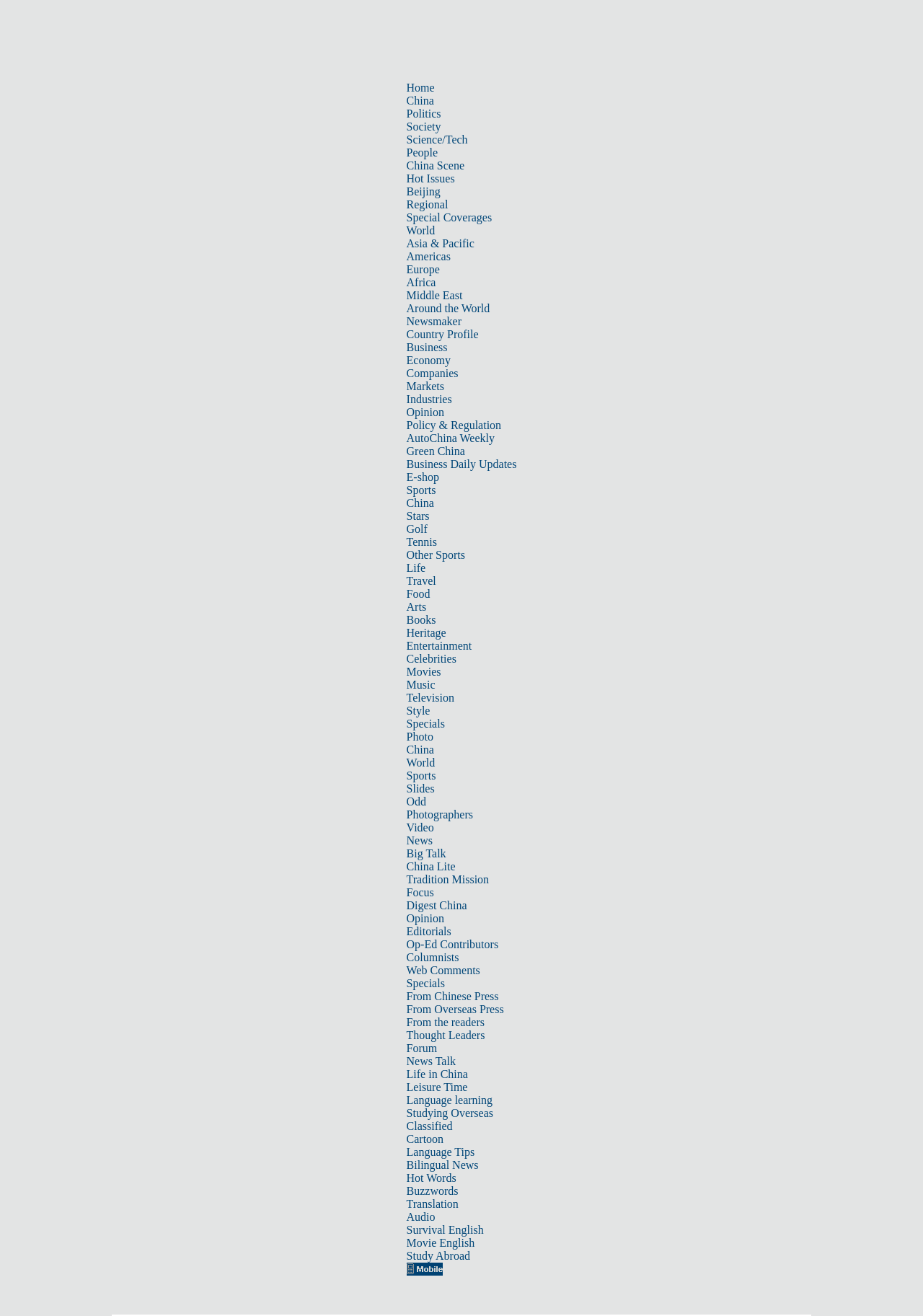Find and indicate the bounding box coordinates of the region you should select to follow the given instruction: "Click on the Home link".

[0.44, 0.062, 0.471, 0.071]